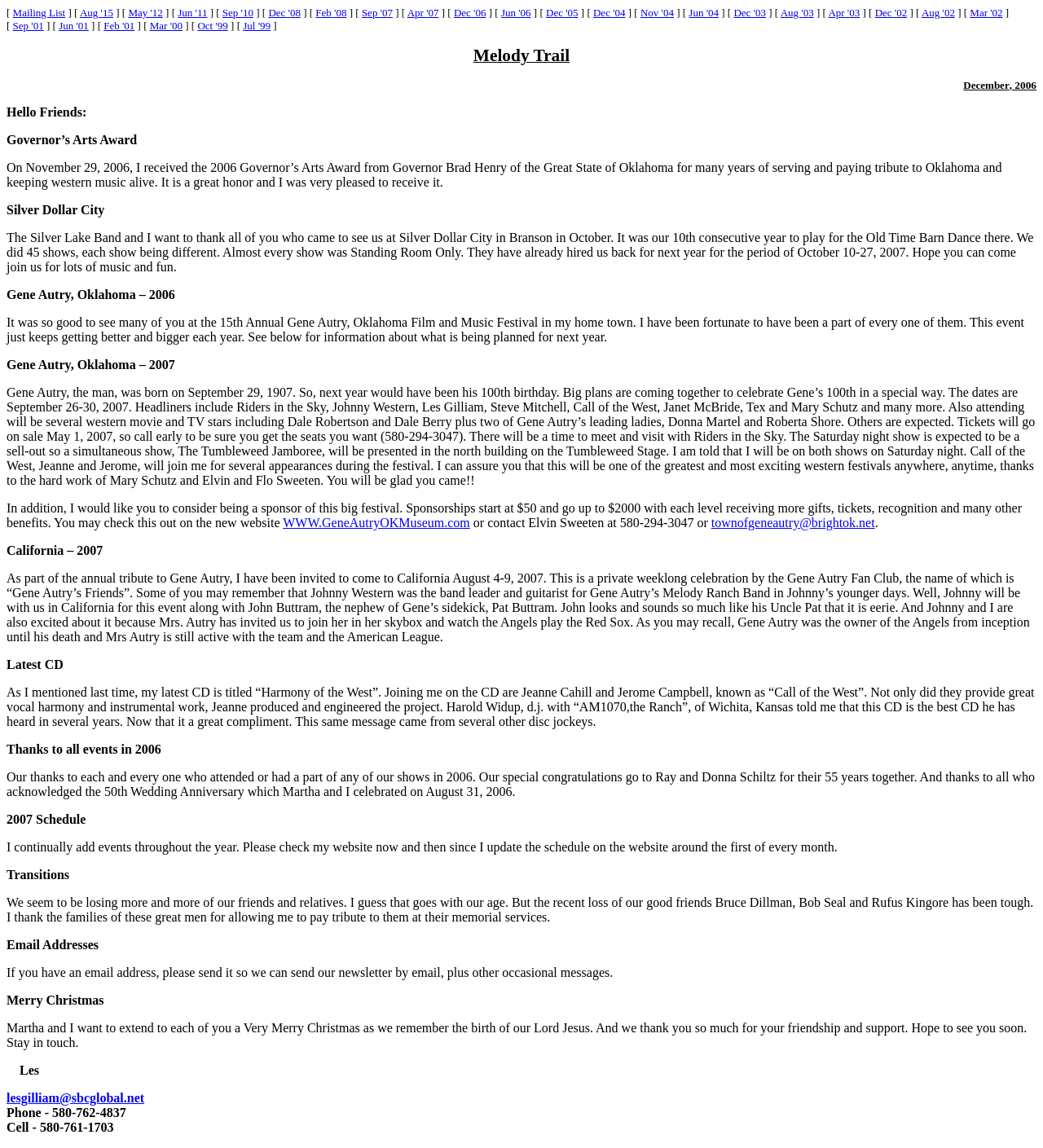Using the webpage screenshot, find the UI element described by Aug '15. Provide the bounding box coordinates in the format (top-left x, top-left y, bottom-right x, bottom-right y), ensuring all values are floating point numbers between 0 and 1.

[0.077, 0.006, 0.109, 0.016]